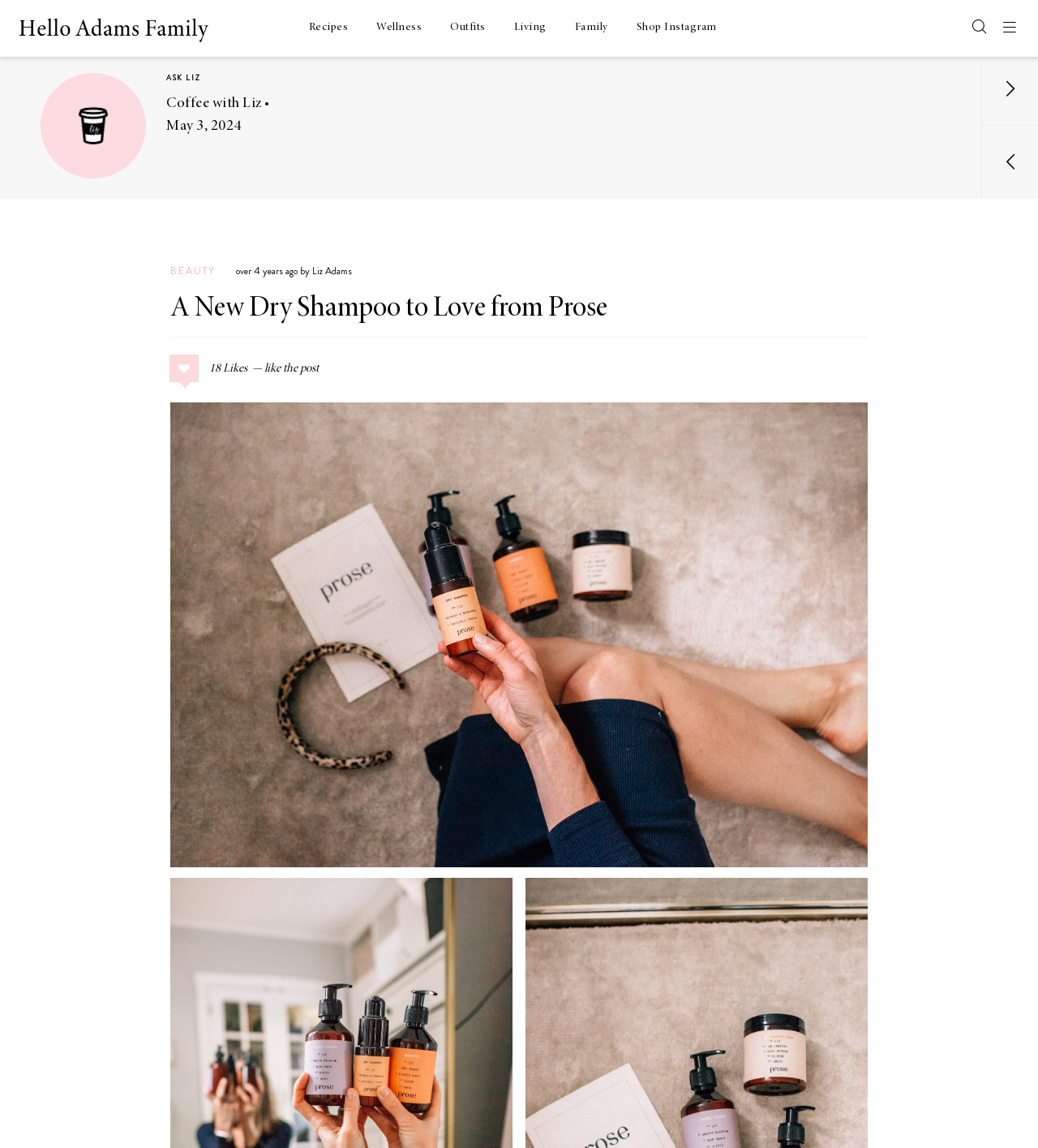Locate the bounding box coordinates of the element you need to click to accomplish the task described by this instruction: "Read the 'Elevated Cobb Salad Recipe' post".

[0.16, 0.589, 0.277, 0.629]